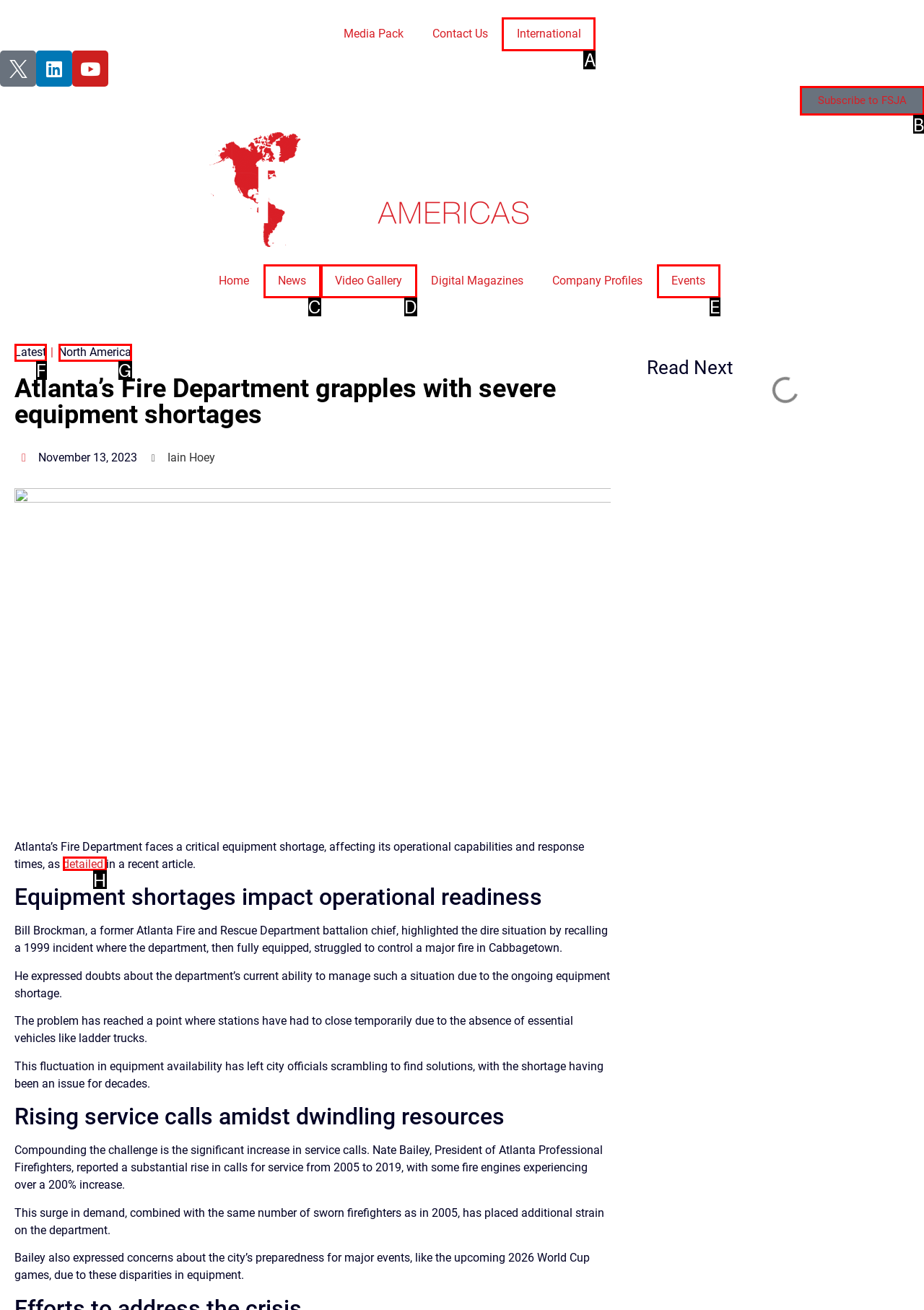Identify the correct option to click in order to complete this task: Subscribe to FSJA
Answer with the letter of the chosen option directly.

B